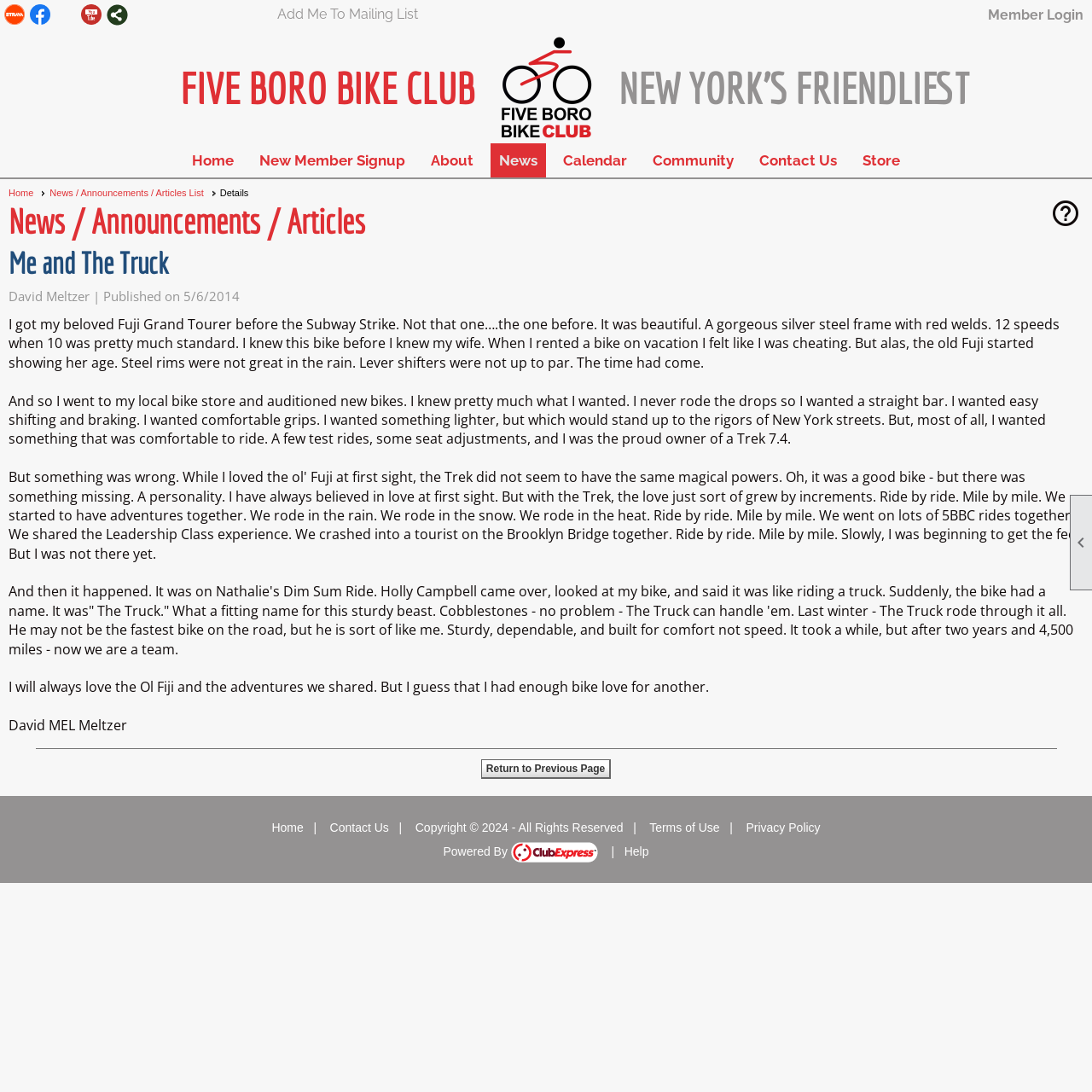Can you pinpoint the bounding box coordinates for the clickable element required for this instruction: "Contact us"? The coordinates should be four float numbers between 0 and 1, i.e., [left, top, right, bottom].

[0.688, 0.131, 0.774, 0.162]